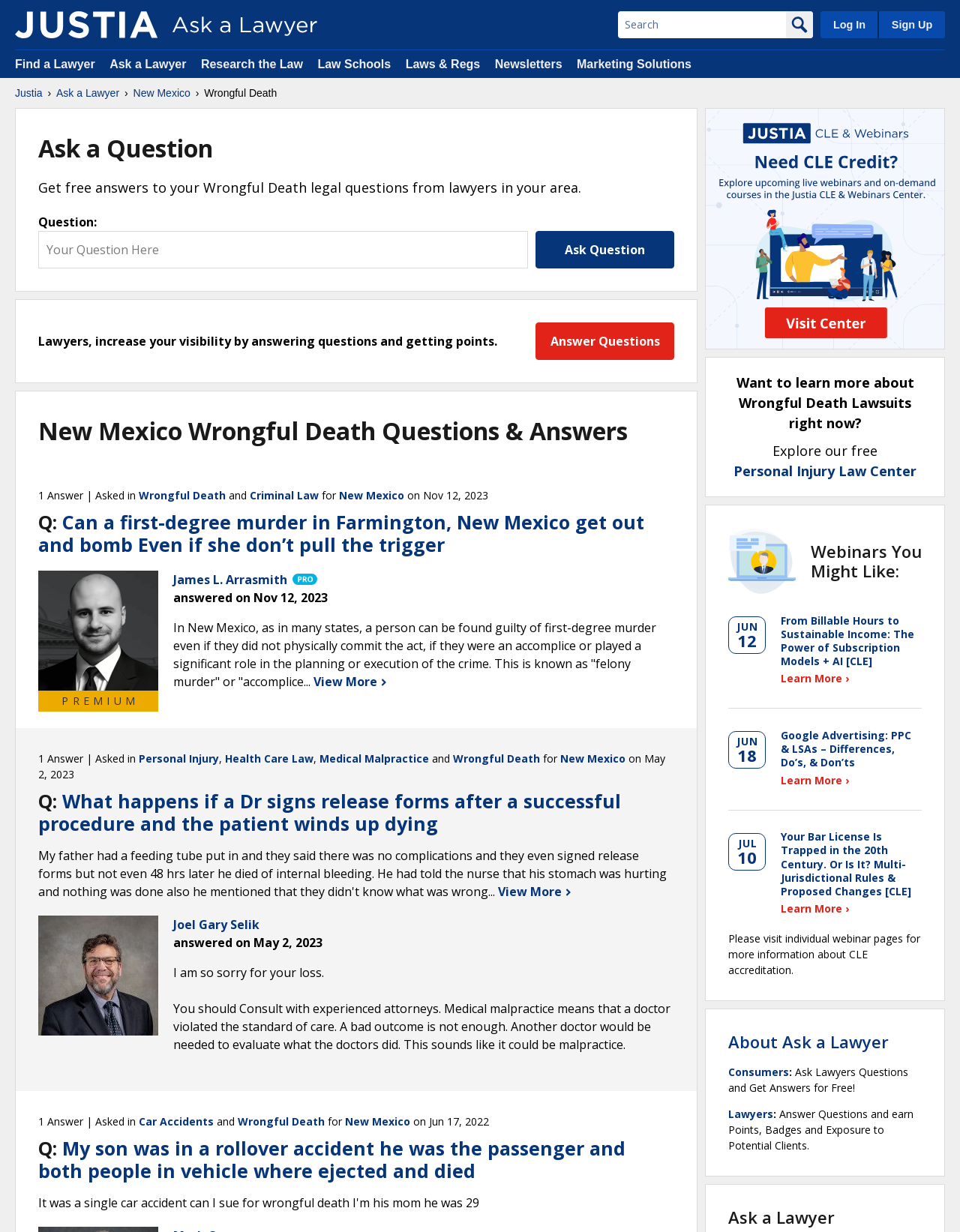Please provide a brief answer to the following inquiry using a single word or phrase:
In which state are the wrongful death questions and answers related to?

New Mexico